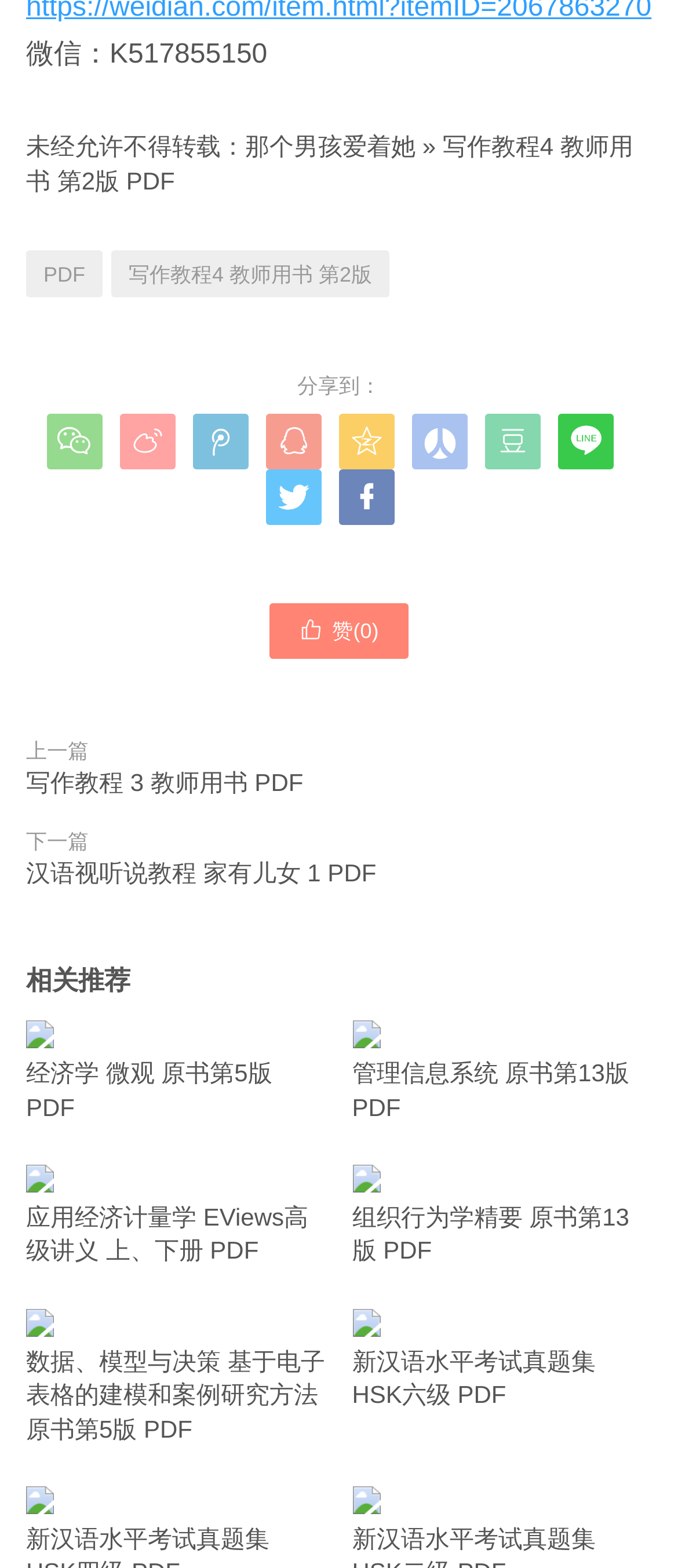Please determine the bounding box coordinates of the element to click on in order to accomplish the following task: "View the previous article". Ensure the coordinates are four float numbers ranging from 0 to 1, i.e., [left, top, right, bottom].

[0.038, 0.472, 0.131, 0.487]